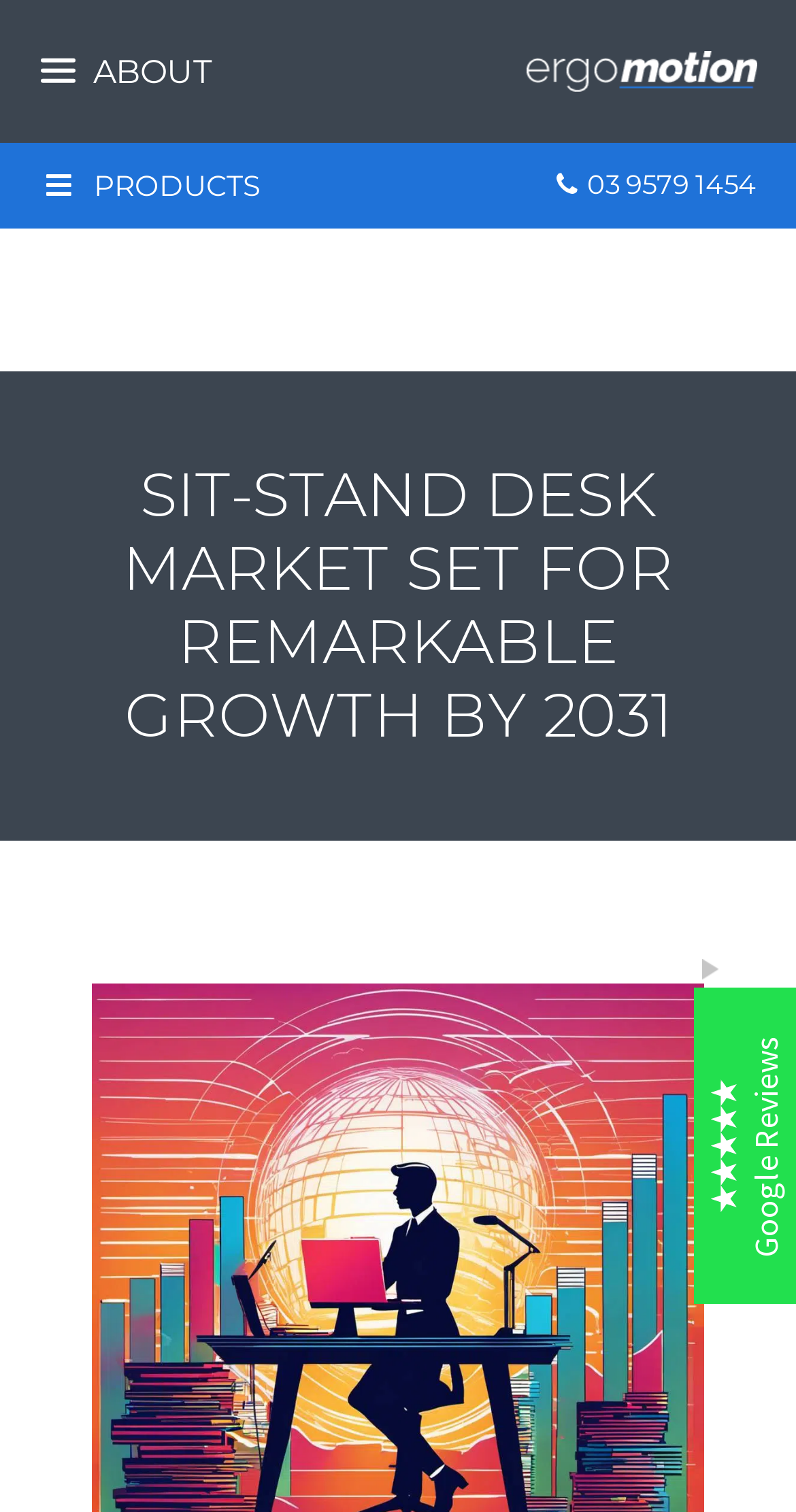Who wrote the latest review?
Refer to the image and provide a thorough answer to the question.

The author of the latest review can be found in the static text element with the text 'Janette' located at coordinates [0.205, 0.787, 0.308, 0.81].